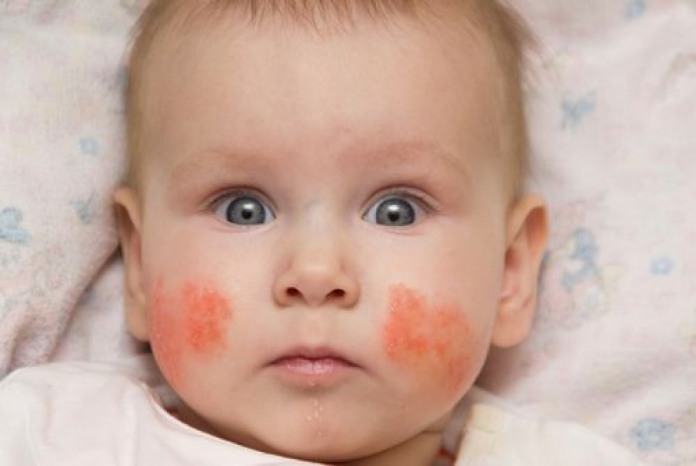Give a thorough description of the image, including any visible elements and their relationships.

The image features a young child with a distinctive red rash on both cheeks, characteristic of slapped cheek disease, also known as fifth disease or erythema infectiosum. This viral infection, most commonly affecting children aged 5 to 14, is caused by the human parvovirus B19. The rash typically appears as bright red patches on the cheeks, resembling a slap, along with lighter rashes that may develop on the torso and thighs. While the disease is often mild and resolves on its own, it can be more serious in adults who contract it. The child’s wide eyes and serious expression highlight the contrast of their innocent demeanor with the visible symptoms of this condition, illustrating the facial manifestations of slapped cheek disease in childhood.